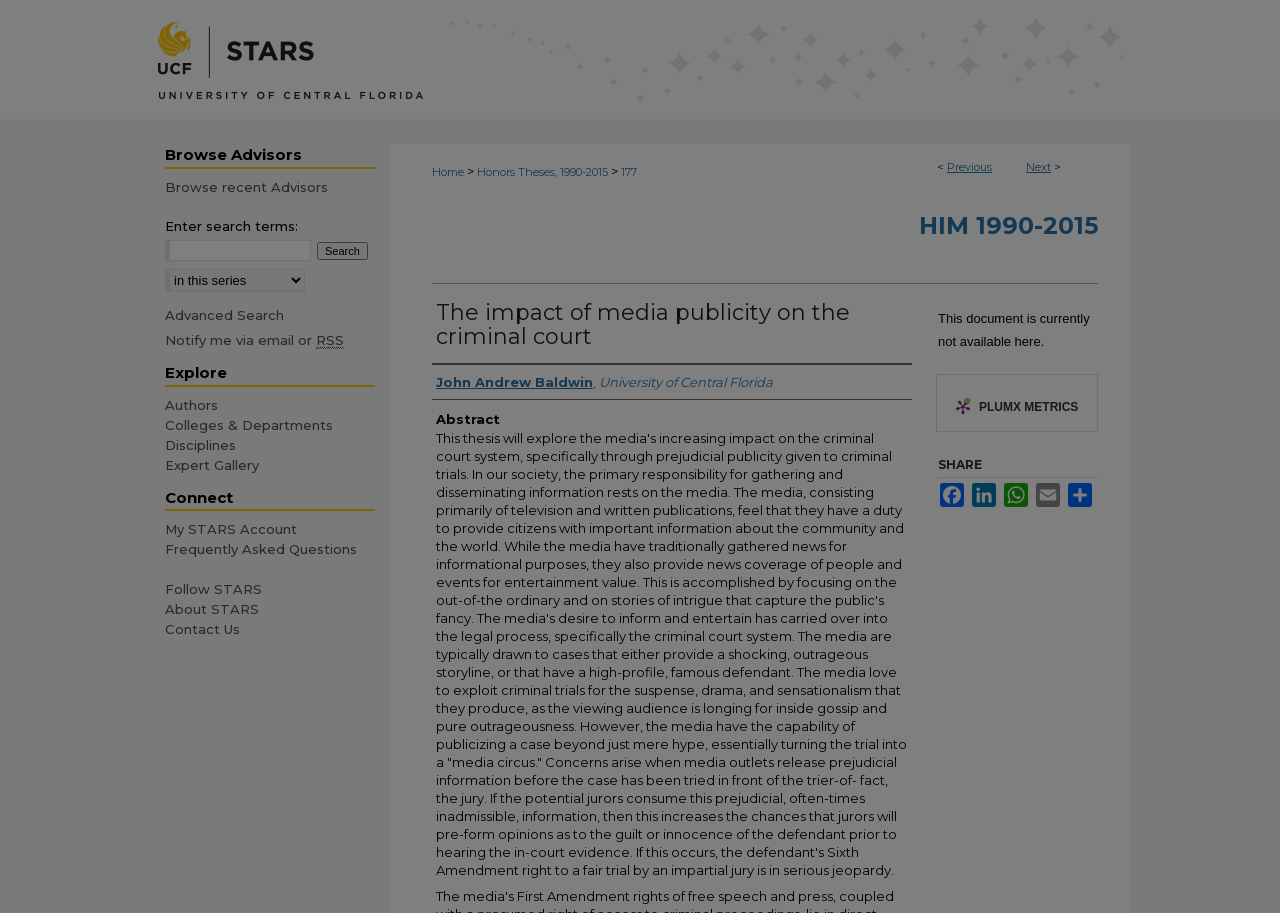Please identify the bounding box coordinates of the element that needs to be clicked to perform the following instruction: "Share the thesis on Facebook".

[0.733, 0.529, 0.755, 0.556]